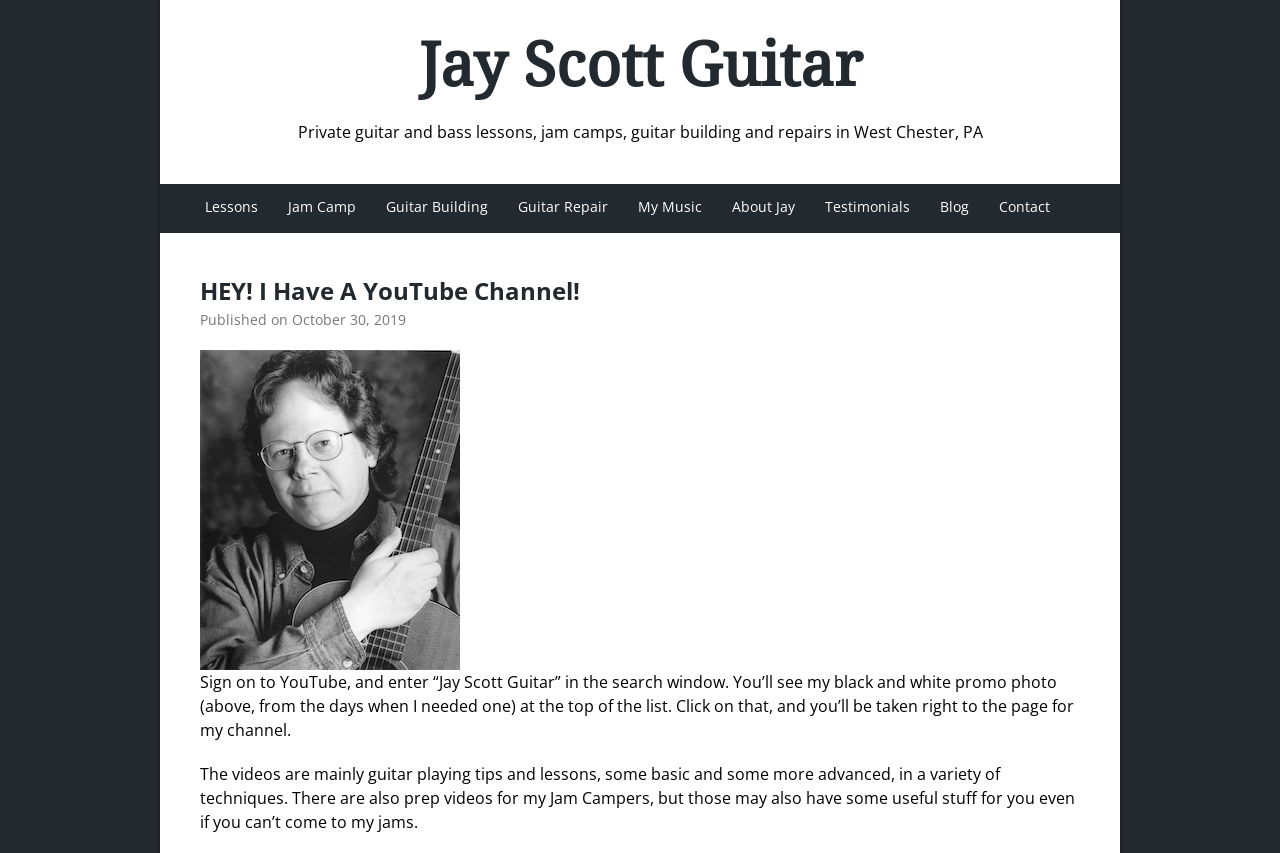Provide your answer in one word or a succinct phrase for the question: 
What is the location of Jay Scott Guitar?

West Chester, PA